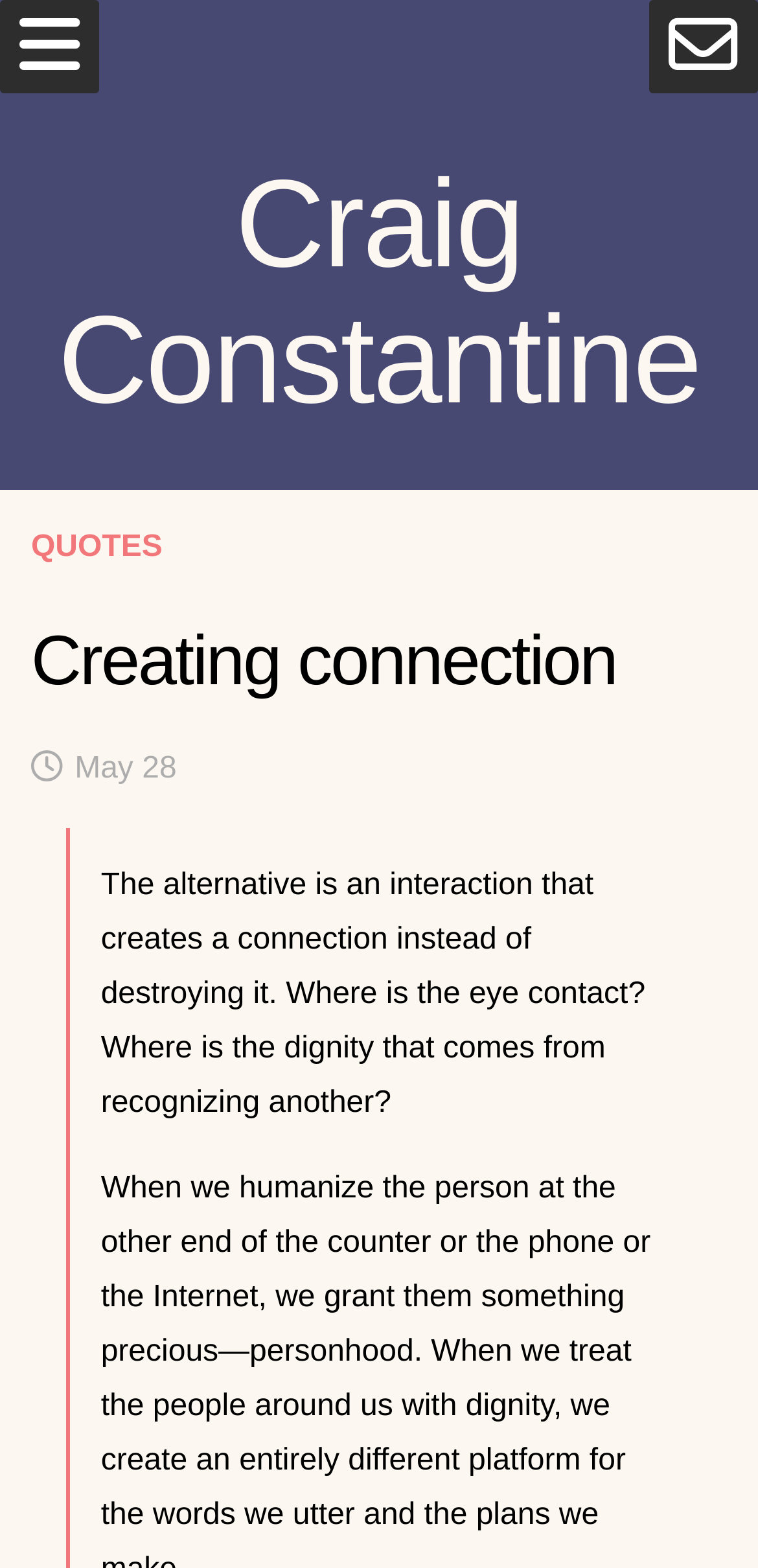Please identify the coordinates of the bounding box for the clickable region that will accomplish this instruction: "Subscribe to 7 for Sunday".

[0.155, 0.652, 0.918, 0.707]